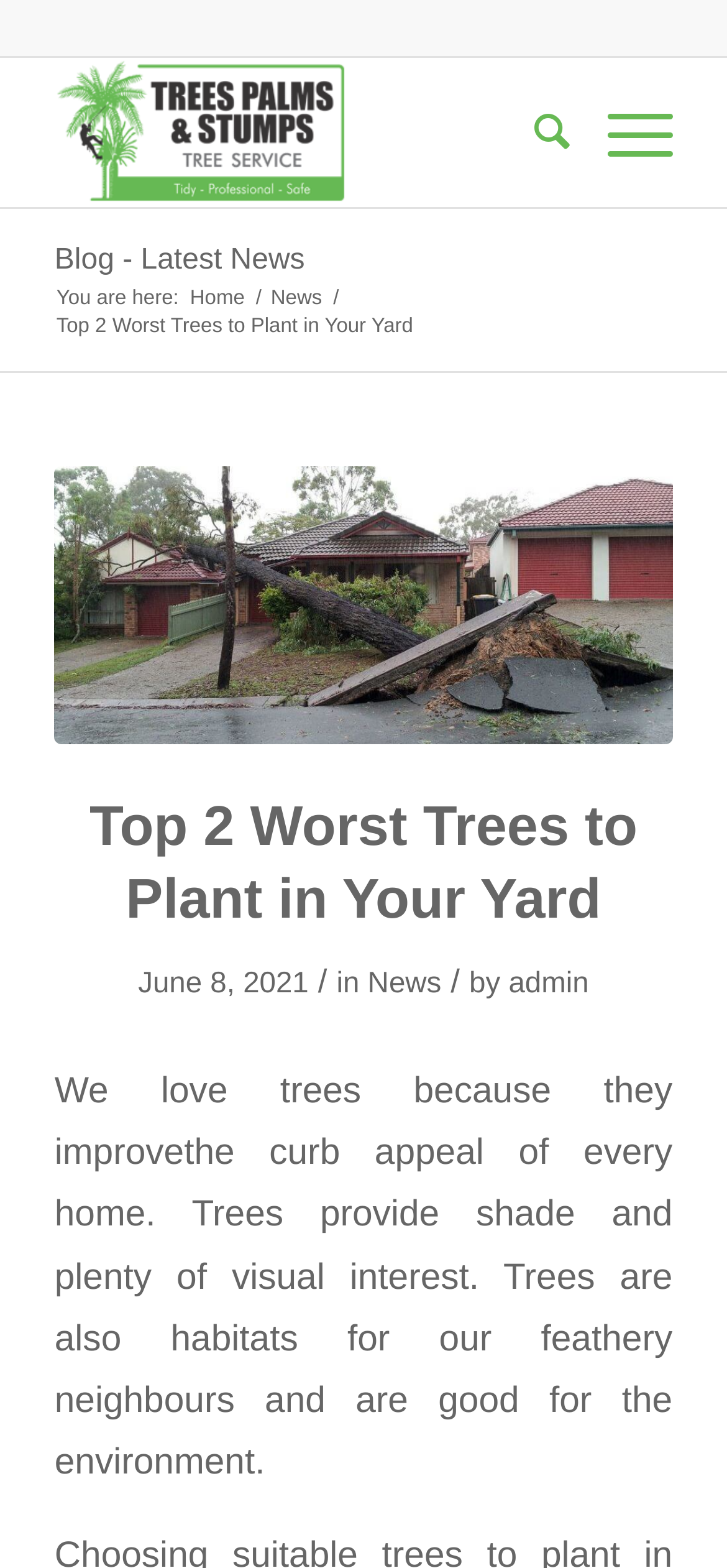Please identify the bounding box coordinates of the element I should click to complete this instruction: 'Go to the blog page'. The coordinates should be given as four float numbers between 0 and 1, like this: [left, top, right, bottom].

[0.075, 0.156, 0.419, 0.176]